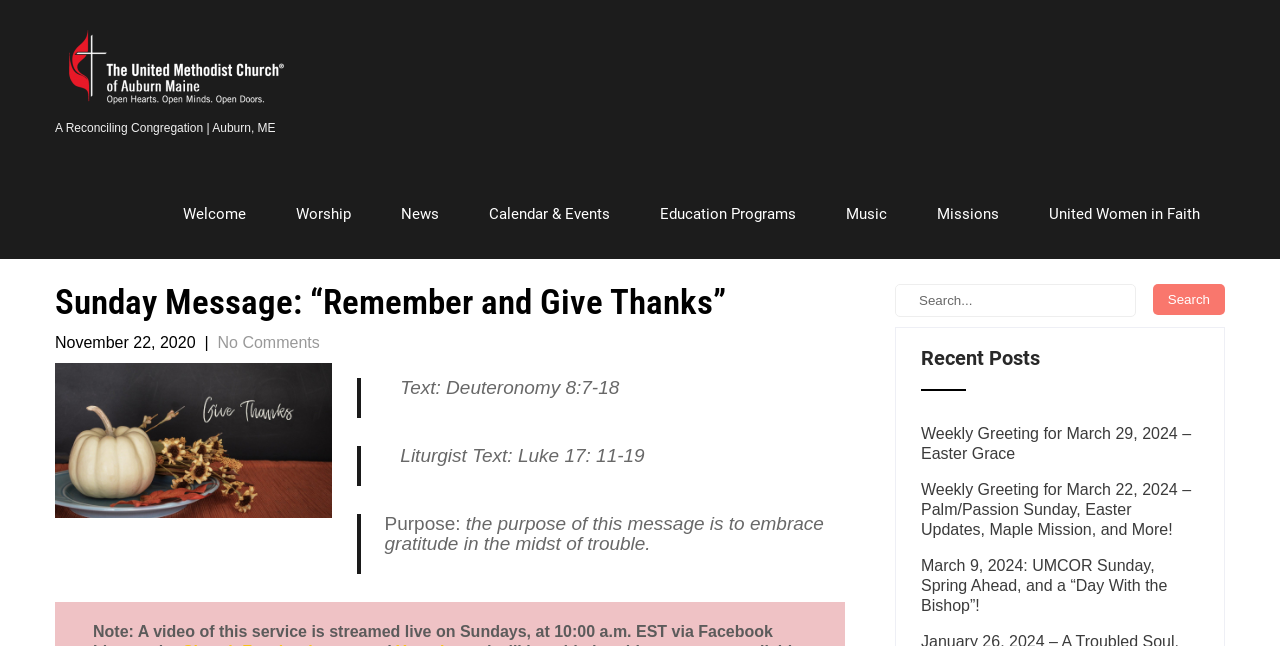Please identify the bounding box coordinates of the element that needs to be clicked to perform the following instruction: "Click the 'Weekly Greeting for March 29, 2024 – Easter Grace' link".

[0.72, 0.656, 0.937, 0.718]